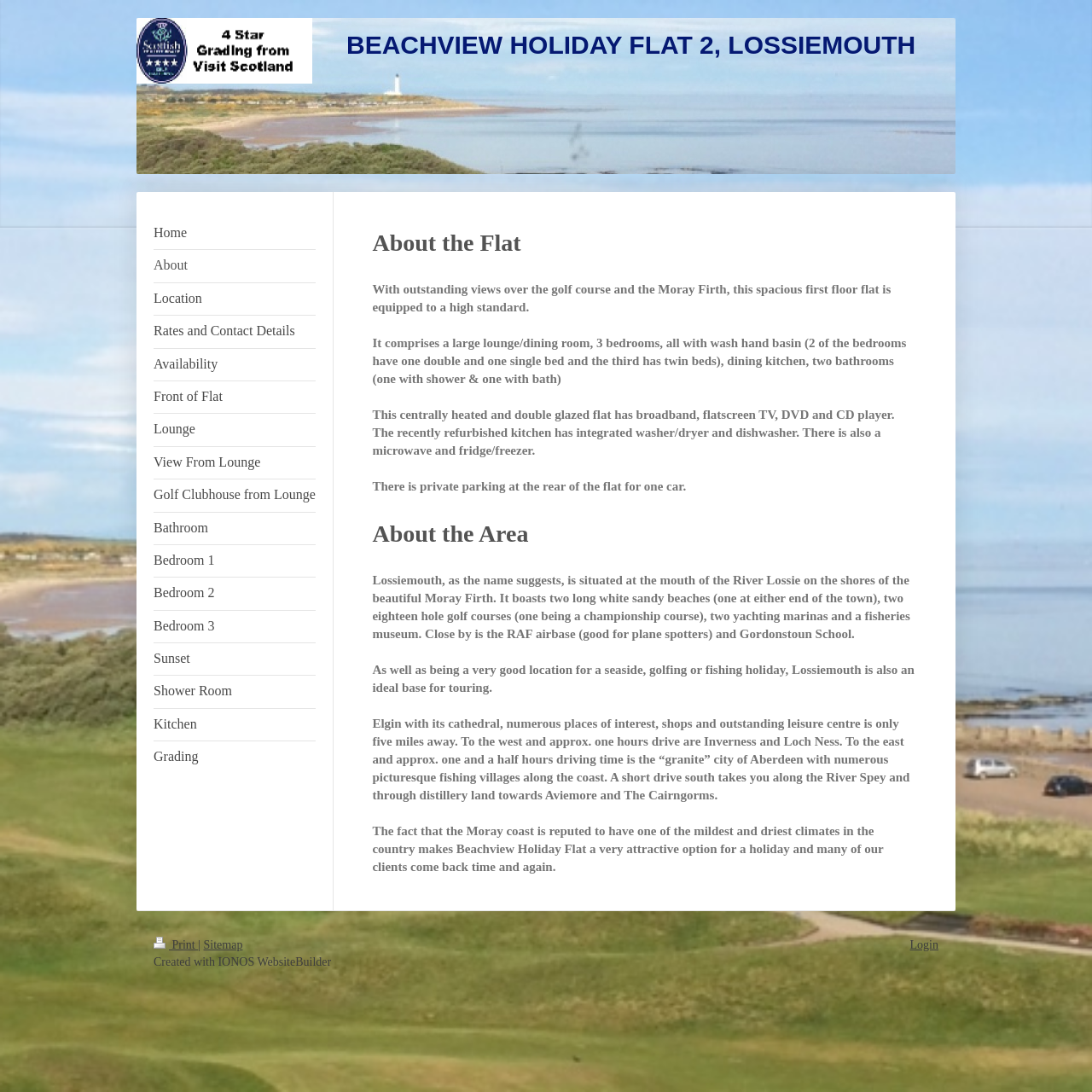Please find the bounding box coordinates of the clickable region needed to complete the following instruction: "Click on the Home link". The bounding box coordinates must consist of four float numbers between 0 and 1, i.e., [left, top, right, bottom].

[0.141, 0.198, 0.289, 0.229]